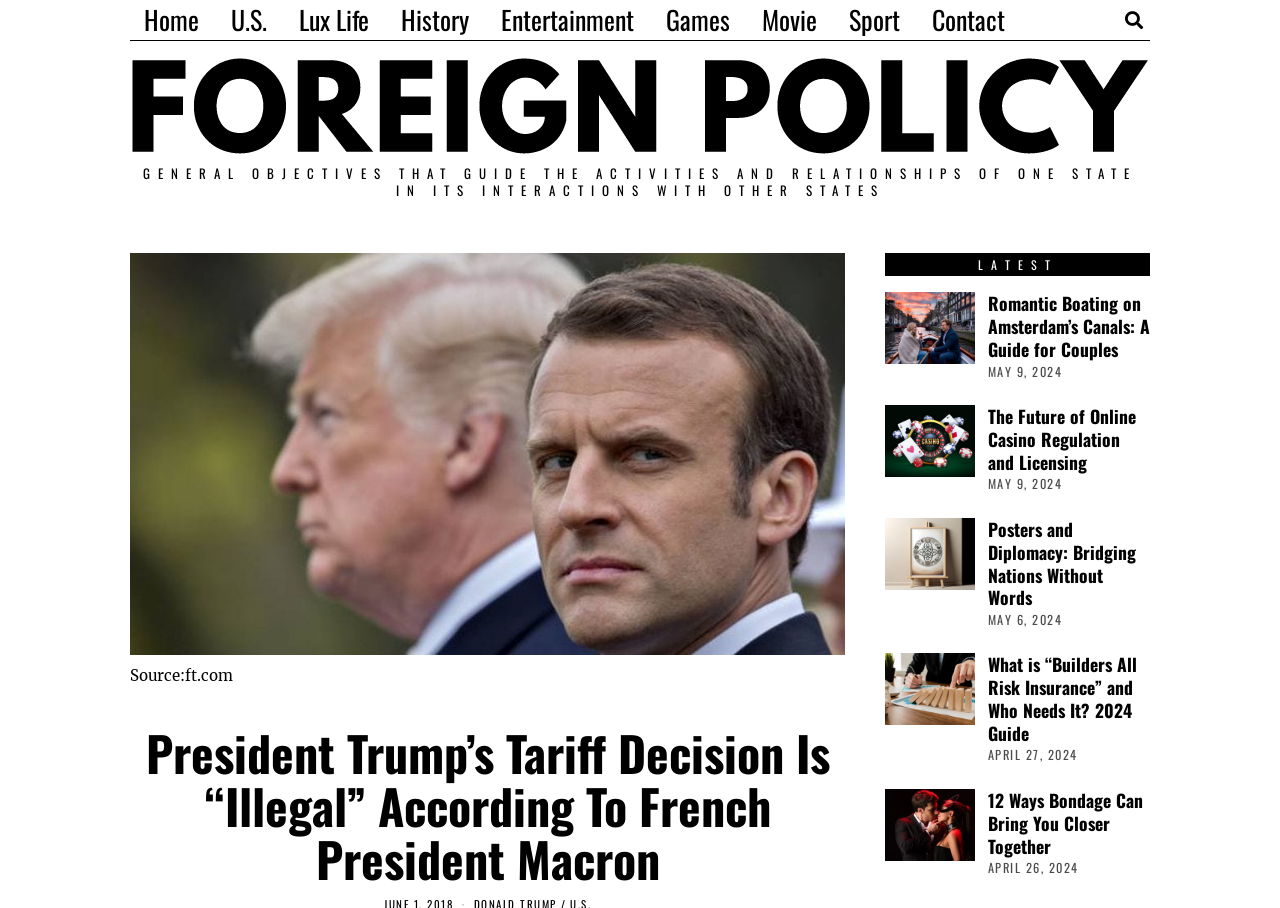How many links are in the navigation bar?
Offer a detailed and full explanation in response to the question.

I counted the number of link elements in the navigation bar, which are 'Home', 'U.S.', 'Lux Life', 'History', 'Entertainment', 'Games', 'Movie', and 'Sport', and found that there are 8 links in total.